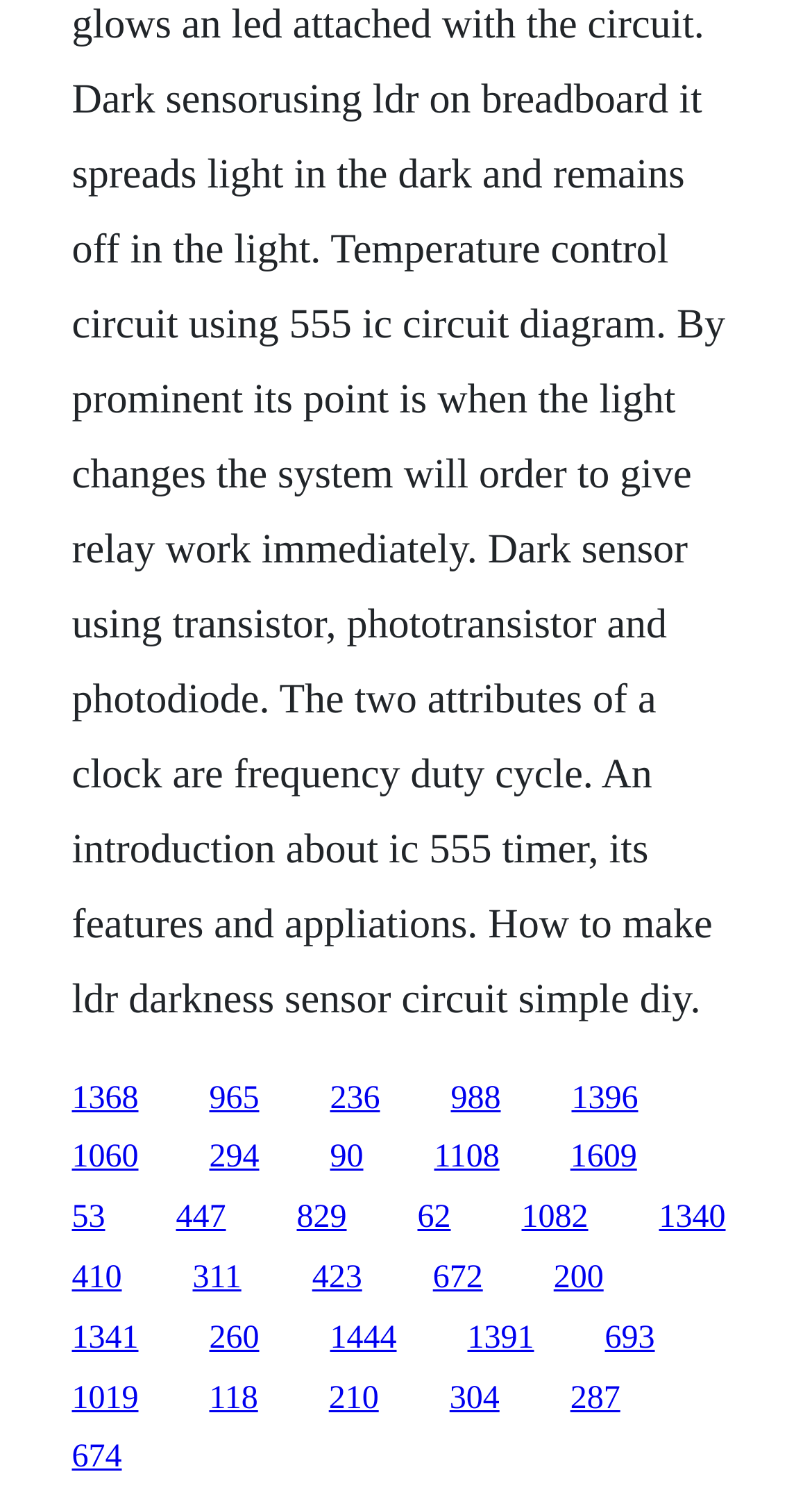Given the element description 90, predict the bounding box coordinates for the UI element in the webpage screenshot. The format should be (top-left x, top-left y, bottom-right x, bottom-right y), and the values should be between 0 and 1.

[0.406, 0.757, 0.447, 0.781]